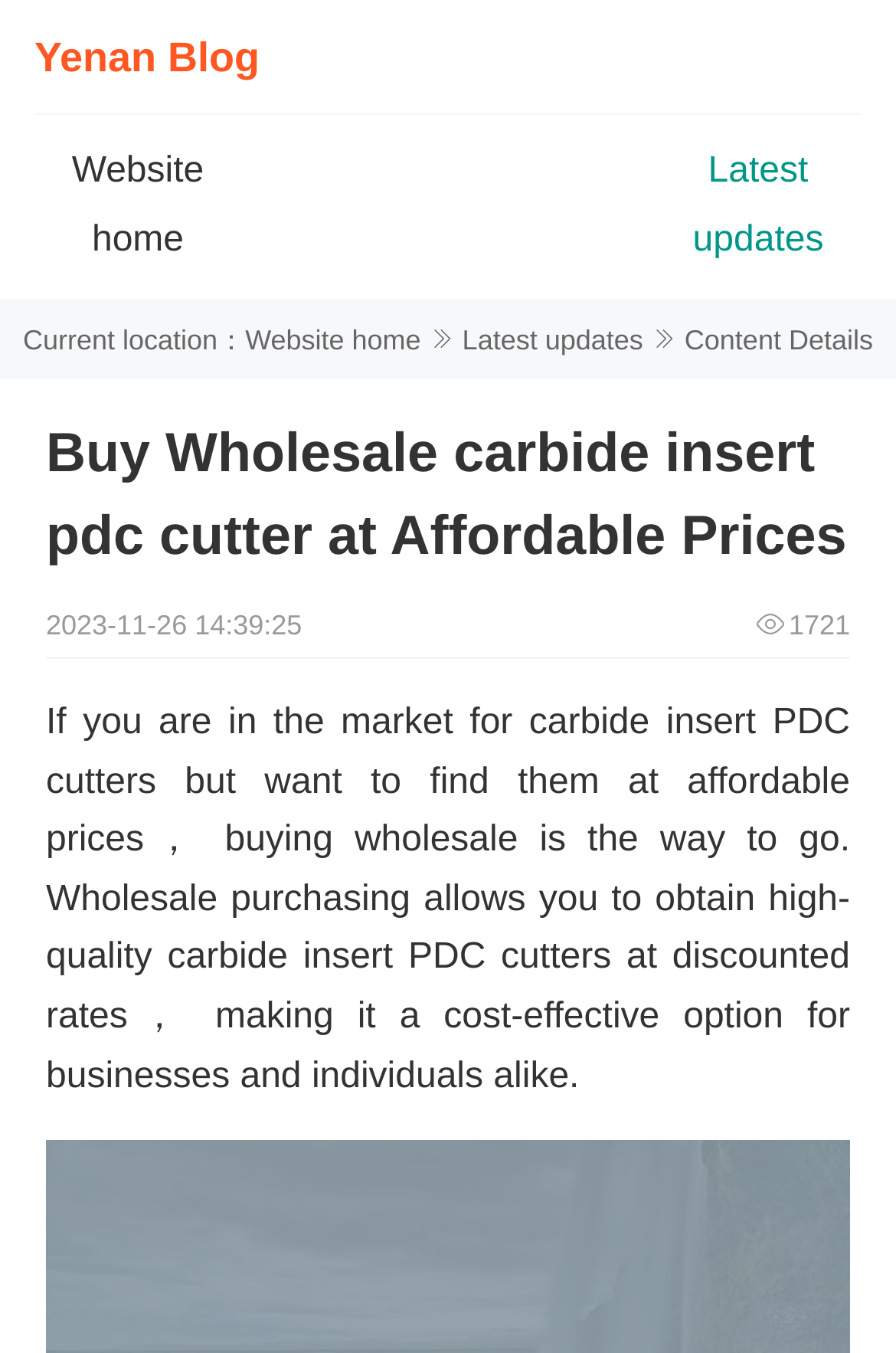Create a detailed narrative describing the layout and content of the webpage.

This webpage is about buying wholesale carbide insert PDC cutters at affordable prices. At the top left, there is a link to "Yenan Blog" and a link to "Website home" next to it. On the right side of the top section, there is another link to "Latest updates". 

Below the top section, there is a navigation bar with three elements: "Current location：" followed by two links, "Website home" and "Latest updates", which are aligned horizontally. To the right of this navigation bar, there is a "Content Details" label.

The main content of the webpage starts with a heading that reads "Buy Wholesale carbide insert pdc cutter at Affordable Prices". Below the heading, there is a timestamp "2023-11-26 14:39:25" on the left, and a number "1721" on the right. 

The main article begins below the timestamp and number, which describes the benefits of buying wholesale carbide insert PDC cutters, including obtaining high-quality products at discounted rates, making it a cost-effective option for businesses and individuals.